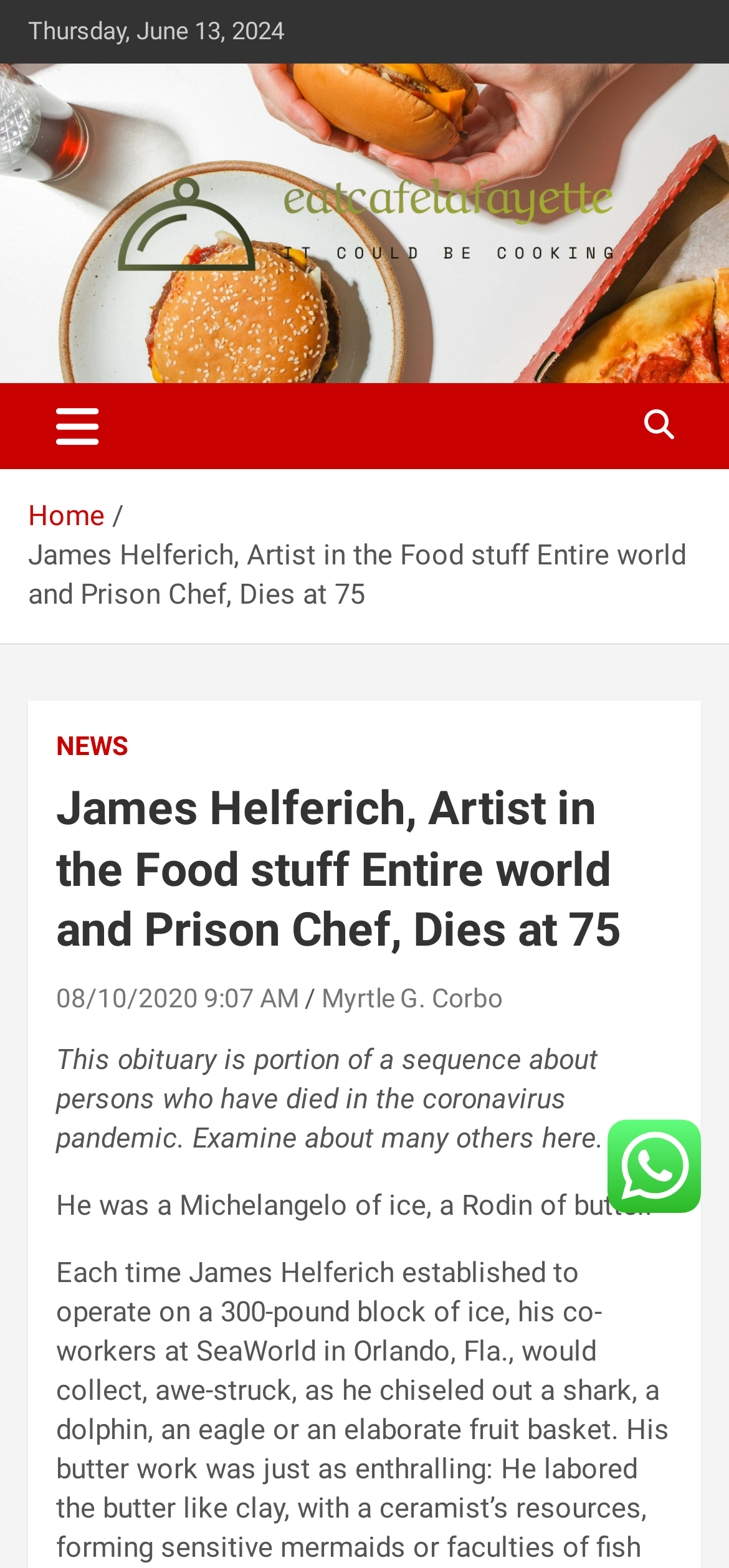Explain the contents of the webpage comprehensively.

The webpage is an obituary article about James Helferich, an artist in the food world and a prison chef, who died at 75. At the top left of the page, there is a date "Thursday, June 13, 2024" followed by a link to "Eatcafelafayette" with an associated image. Below this, there is a heading "Eatcafelafayette" with another link to the same website. 

To the right of the date, there is a static text "It Could Be Cooking". A button "Toggle navigation" is located below, which controls the navigation bar. The navigation bar, labeled as "Breadcrumbs", contains links to "Home" and the title of the article "James Helferich, Artist in the Food stuff Entire world and Prison Chef, Dies at 75". 

Below the navigation bar, there is a header section with a heading that repeats the title of the article. This section also contains links to the publication date and the author's name, "Myrtle G. Corbo". A static text describes the context of the obituary, stating that it is part of a series about people who have died in the coronavirus pandemic. 

The article continues with a quote "He was a Michelangelo of ice, a Rodin of butter." An image is placed at the bottom right of the page. There are a total of 3 links to "Eatcafelafayette" and 2 images on the page.